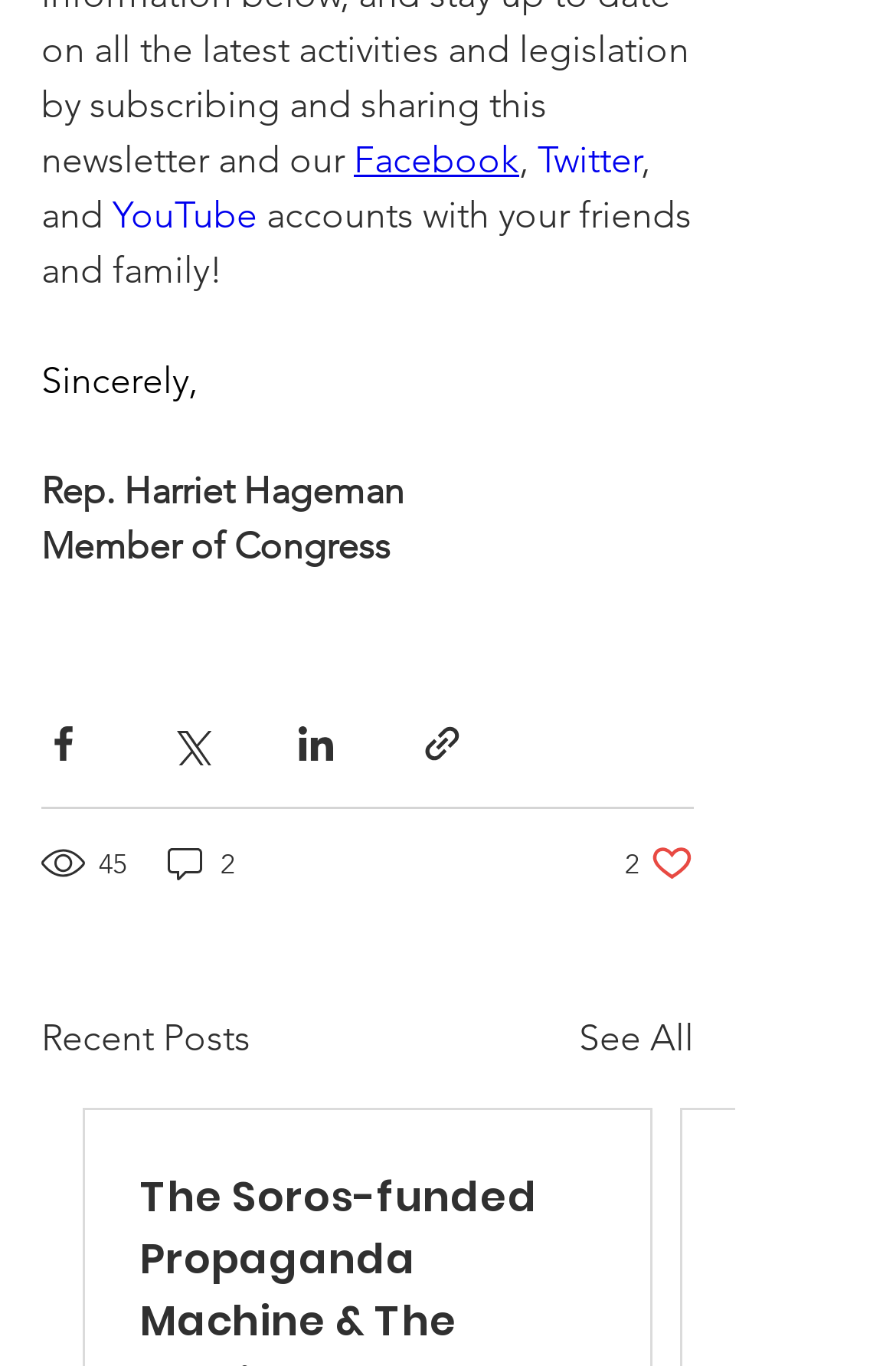Provide a brief response to the question using a single word or phrase: 
Who is the author of the message?

Rep. Harriet Hageman